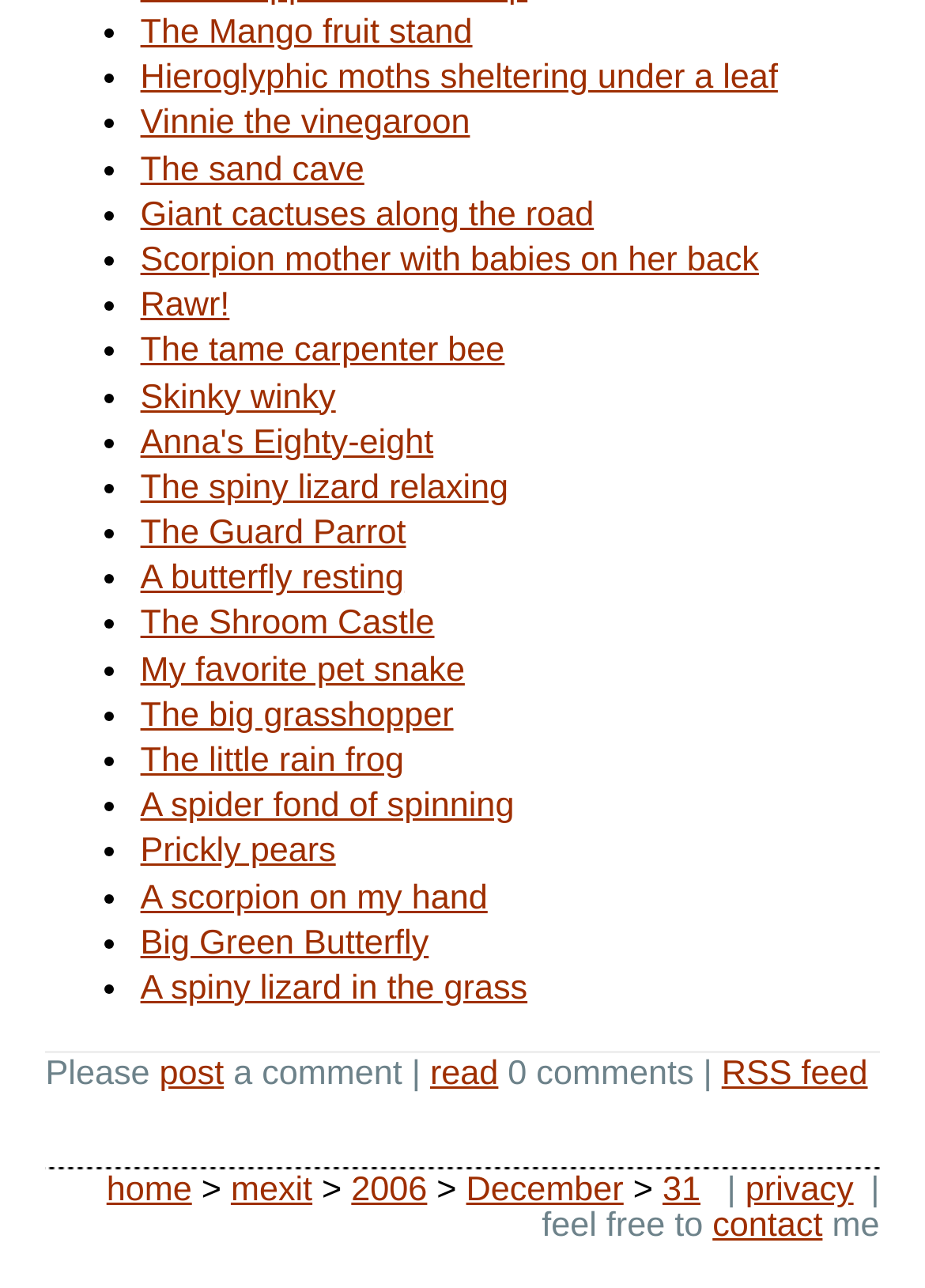What is the text of the last link on the webpage? Using the information from the screenshot, answer with a single word or phrase.

A spiny lizard in the grass